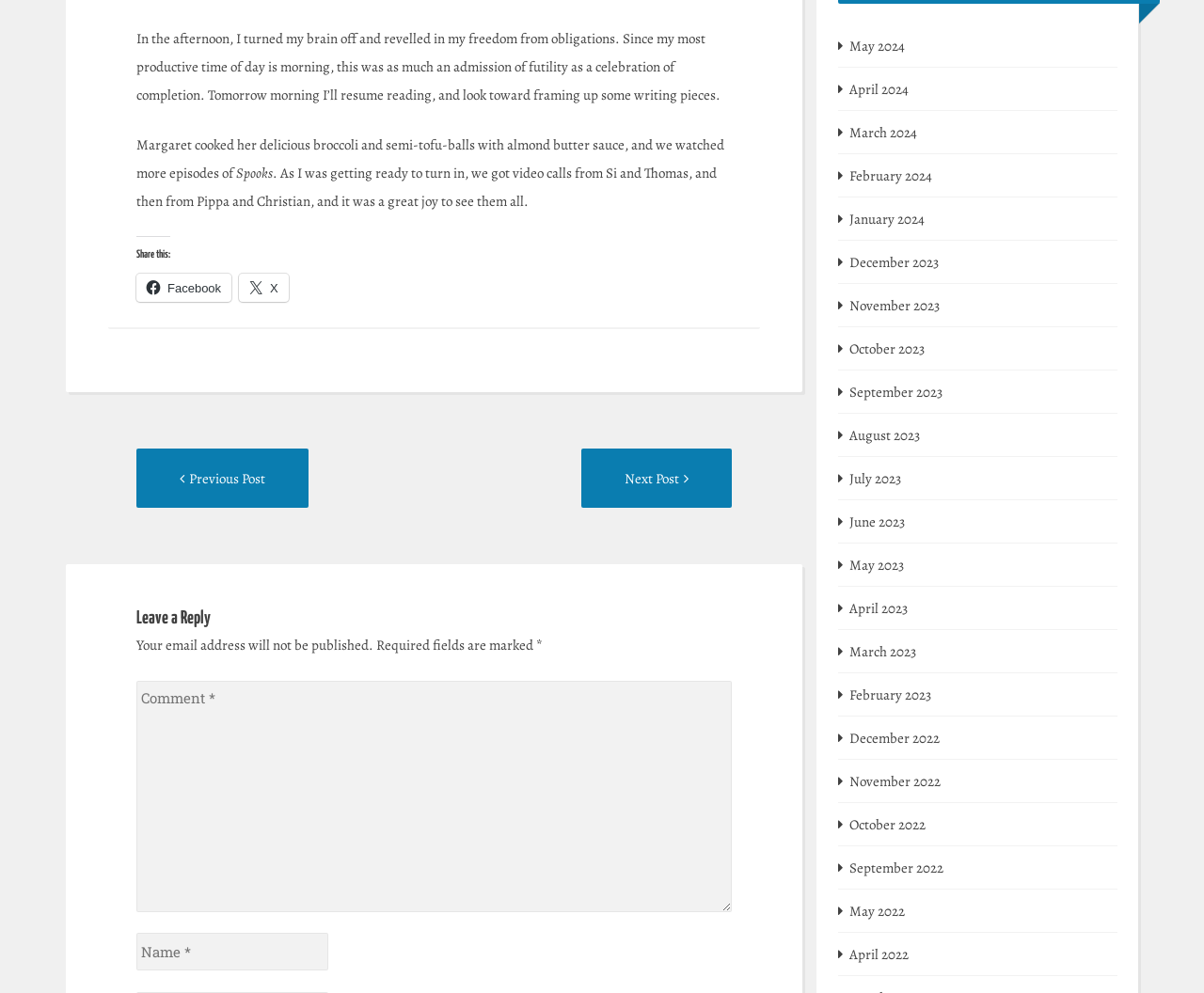Using the information in the image, give a comprehensive answer to the question: 
How many months are listed in the archive section?

The archive section lists months from May 2024 to May 2022, which is a total of 24 months.